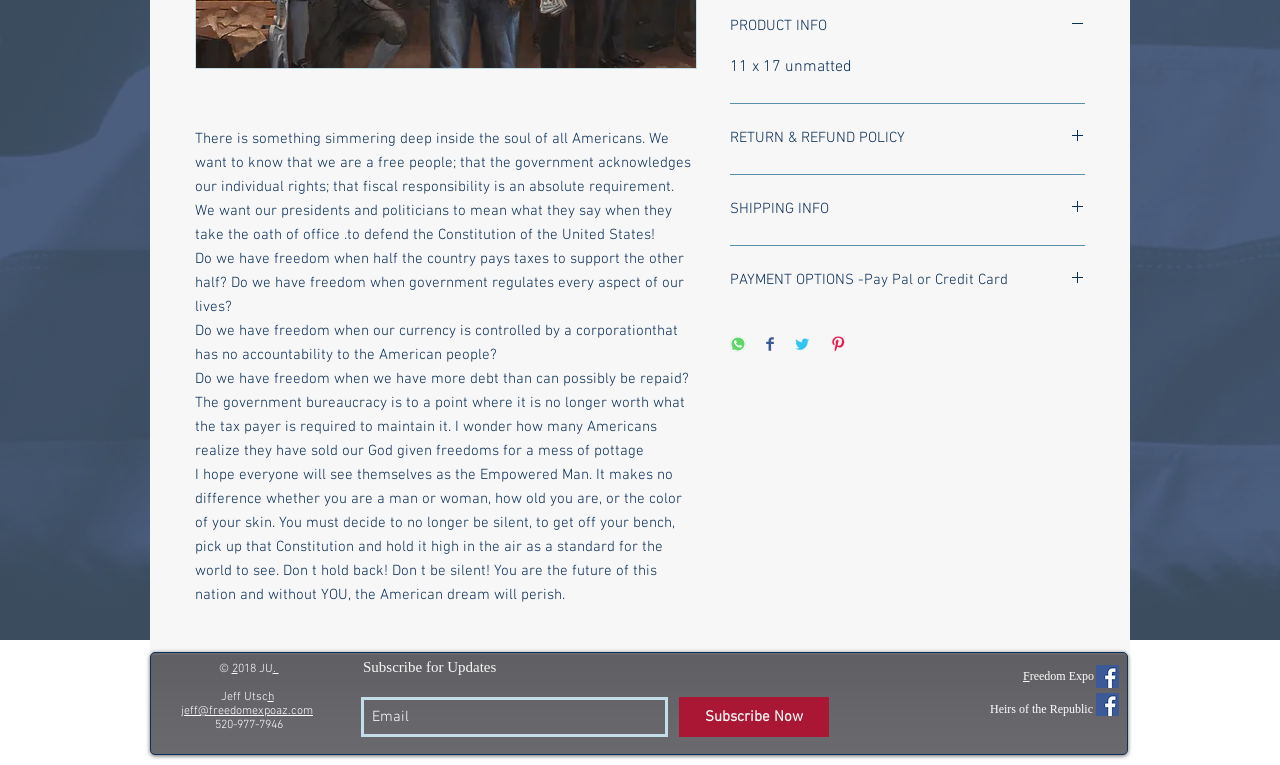Give the bounding box coordinates for this UI element: "RETURN & REFUND POLICY". The coordinates should be four float numbers between 0 and 1, arranged as [left, top, right, bottom].

[0.57, 0.167, 0.848, 0.196]